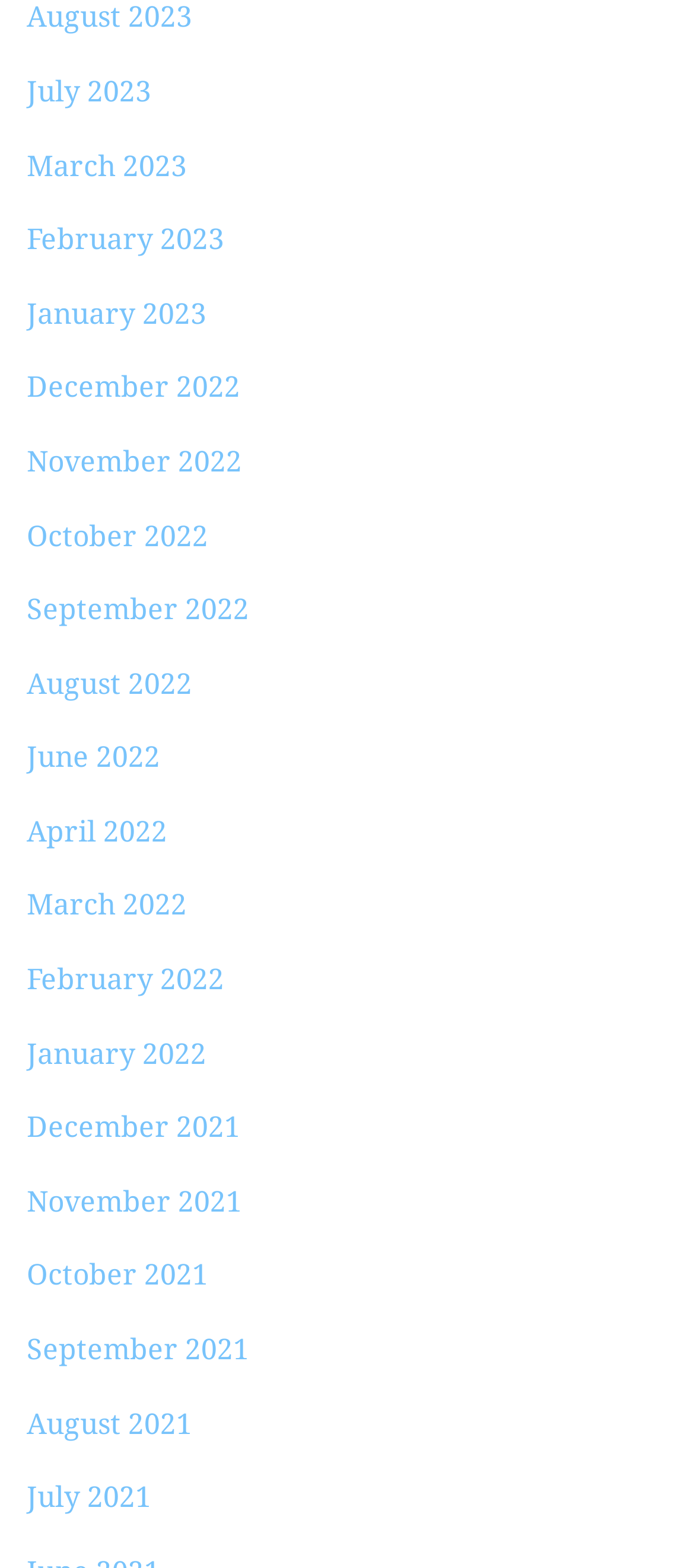How many years are represented in the list? Look at the image and give a one-word or short phrase answer.

3